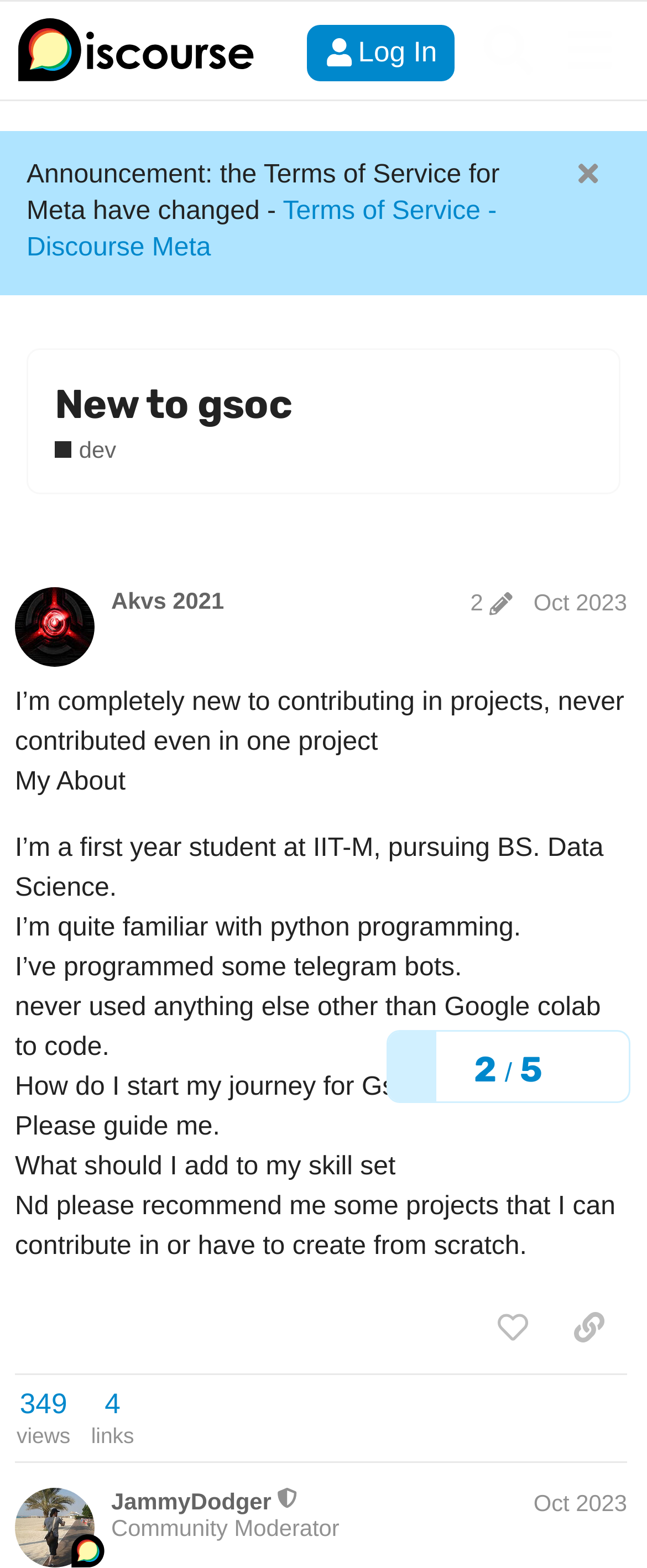Generate the title text from the webpage.

New to gsoc